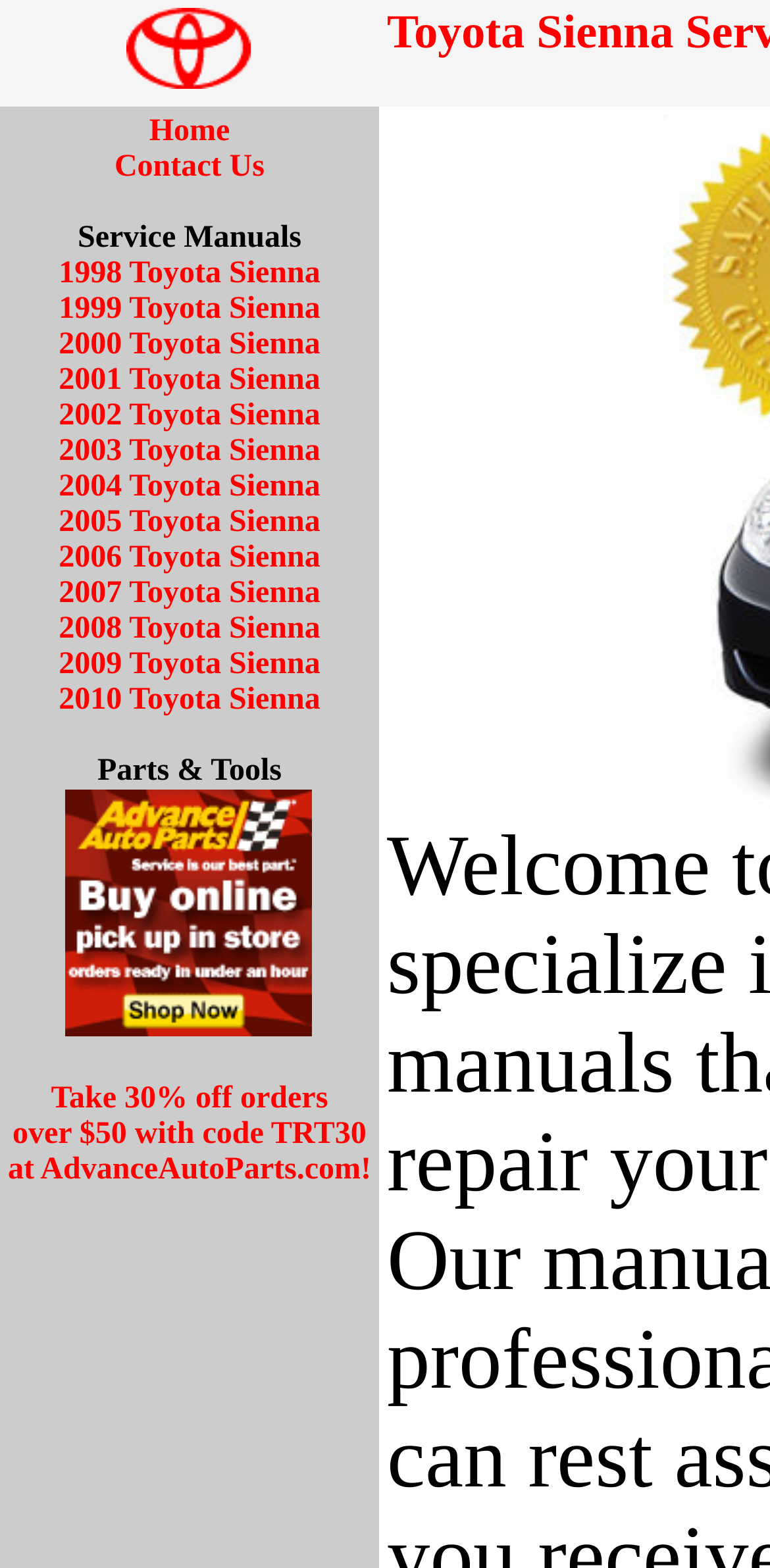What is the purpose of the 'Contact Us' link?
Please provide a comprehensive answer based on the contents of the image.

I inferred that the 'Contact Us' link is intended to allow users to get in touch with the website or its administrators, likely to ask questions or provide feedback.